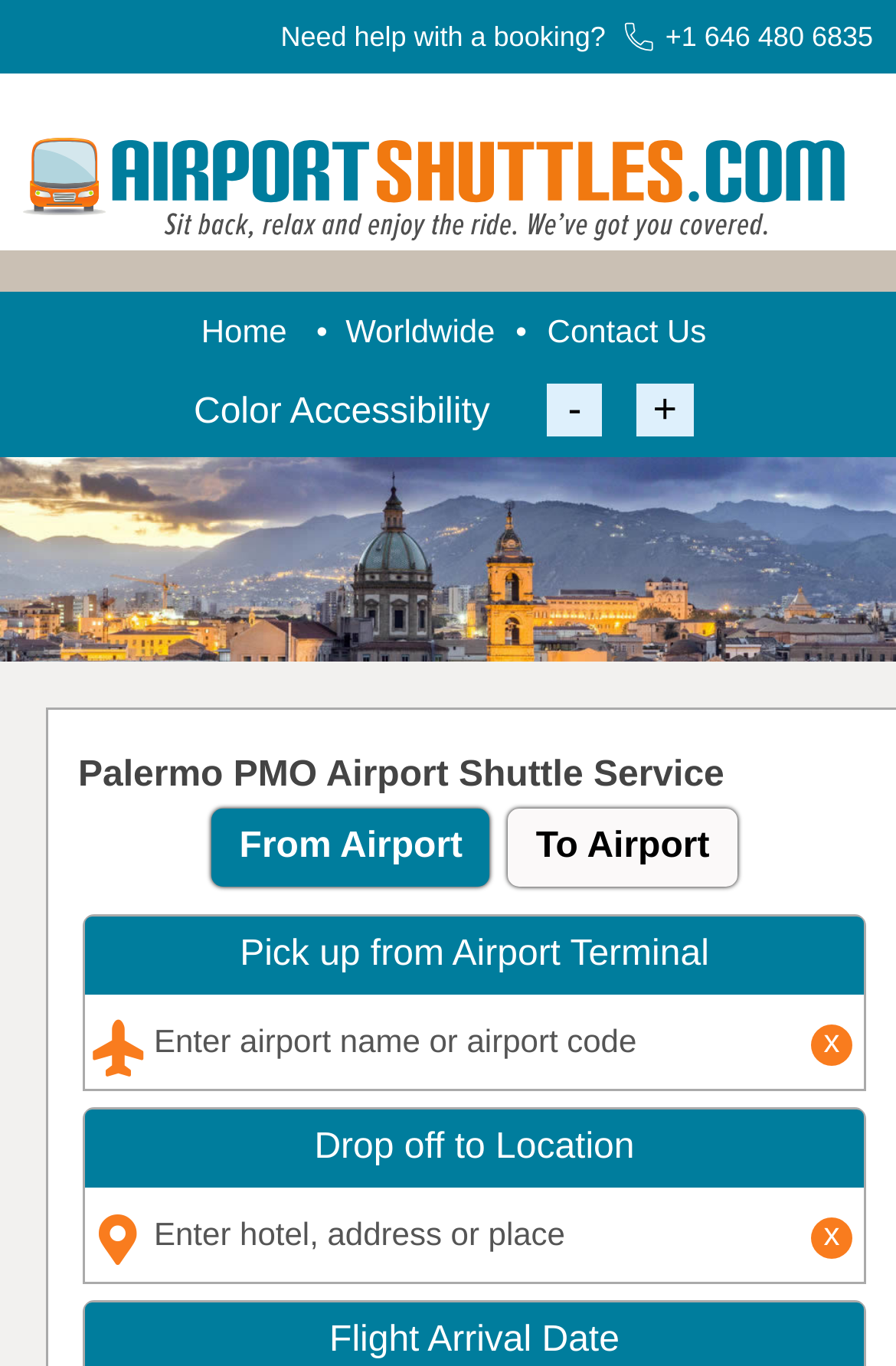Refer to the image and offer a detailed explanation in response to the question: What is the purpose of this webpage?

Based on the webpage's content, it appears to be a service that allows users to book a shared shuttle or executive sedan ride from the airport to their desired location. The webpage provides a form to input pickup and drop-off information, as well as flight arrival details, suggesting that the purpose of the webpage is to facilitate airport shuttle bookings.